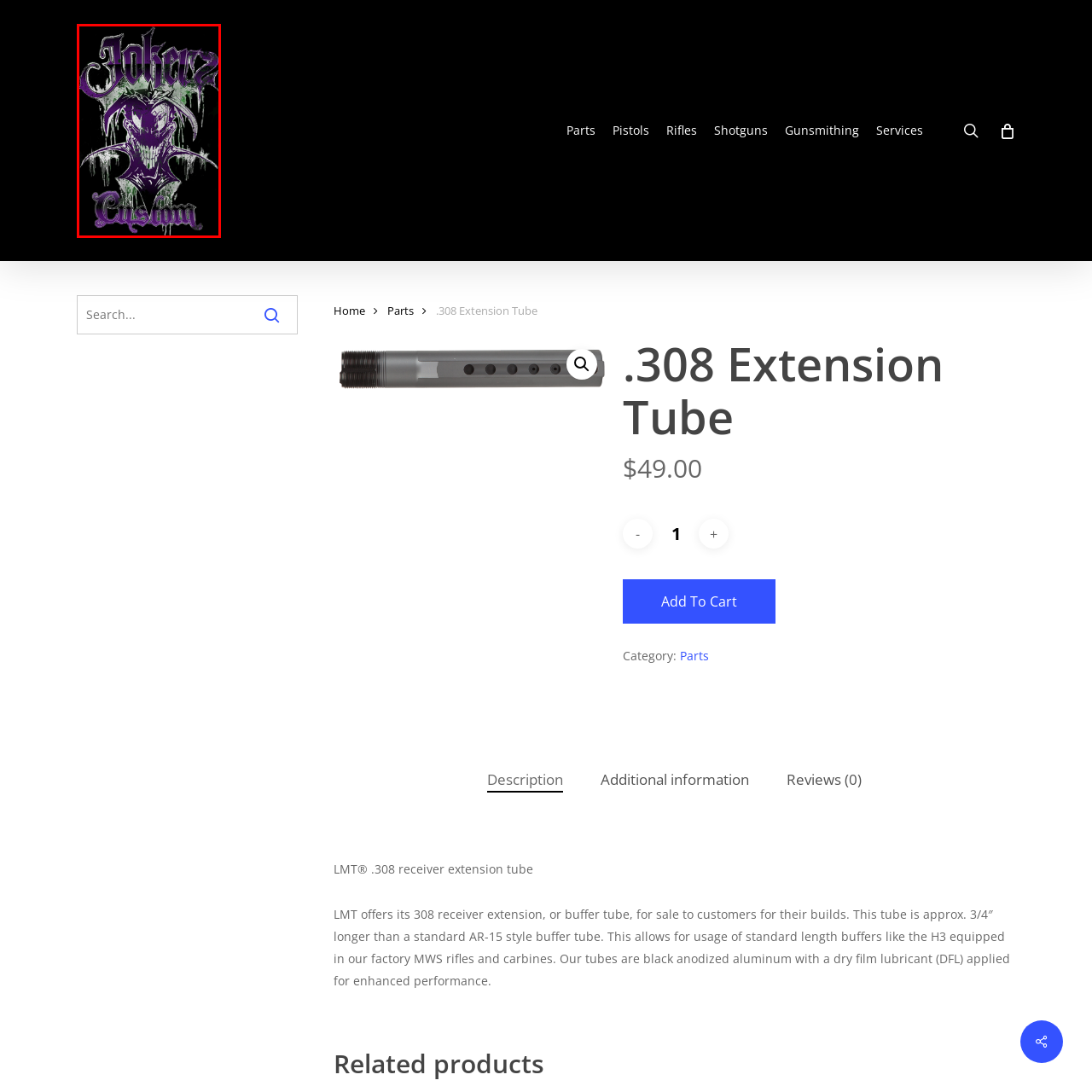Look at the image within the red outlined box, What is the theme of the artwork inspired by? Provide a one-word or brief phrase answer.

Joker motifs